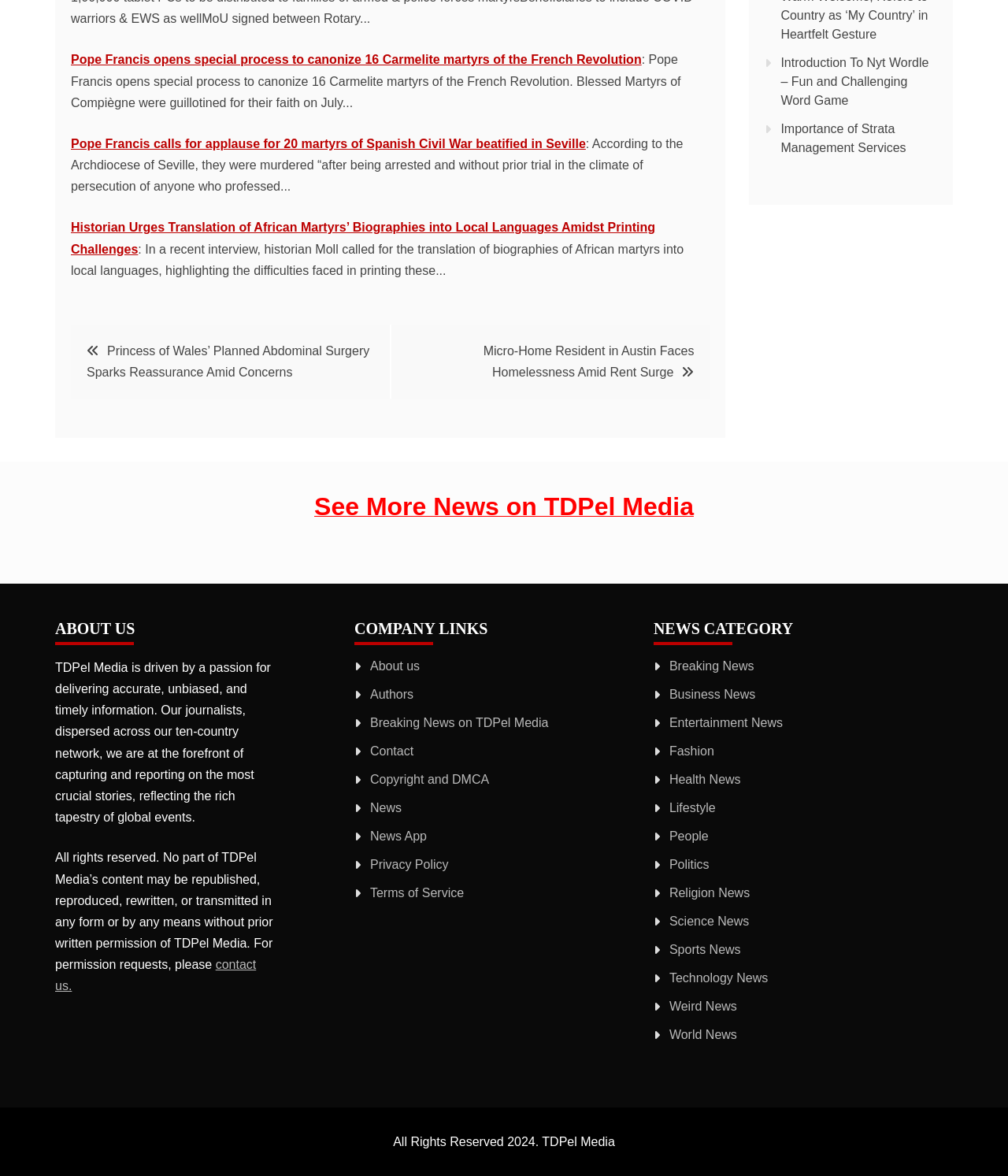Please determine the bounding box coordinates for the element that should be clicked to follow these instructions: "Contact us".

[0.055, 0.815, 0.254, 0.844]